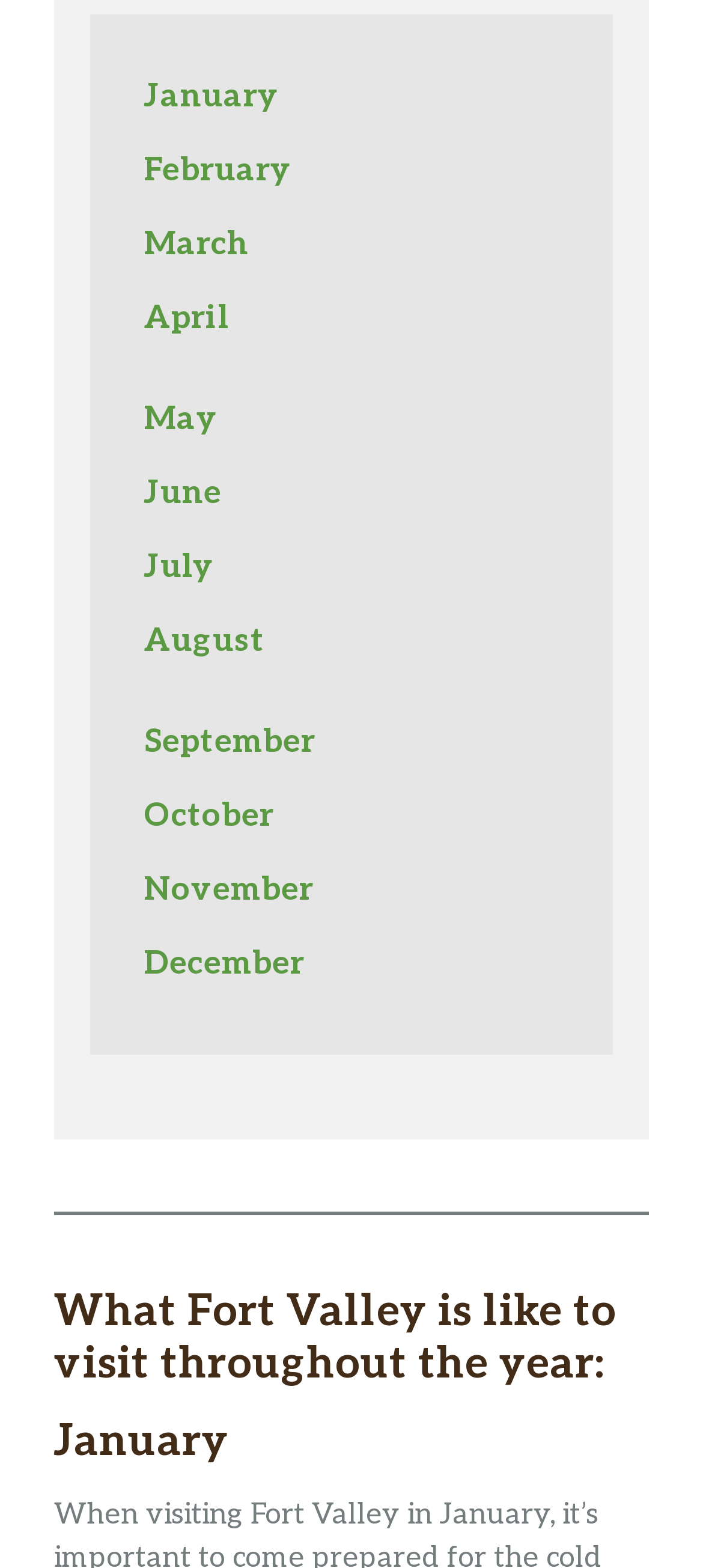What is the title of the second heading?
Using the visual information, answer the question in a single word or phrase.

January